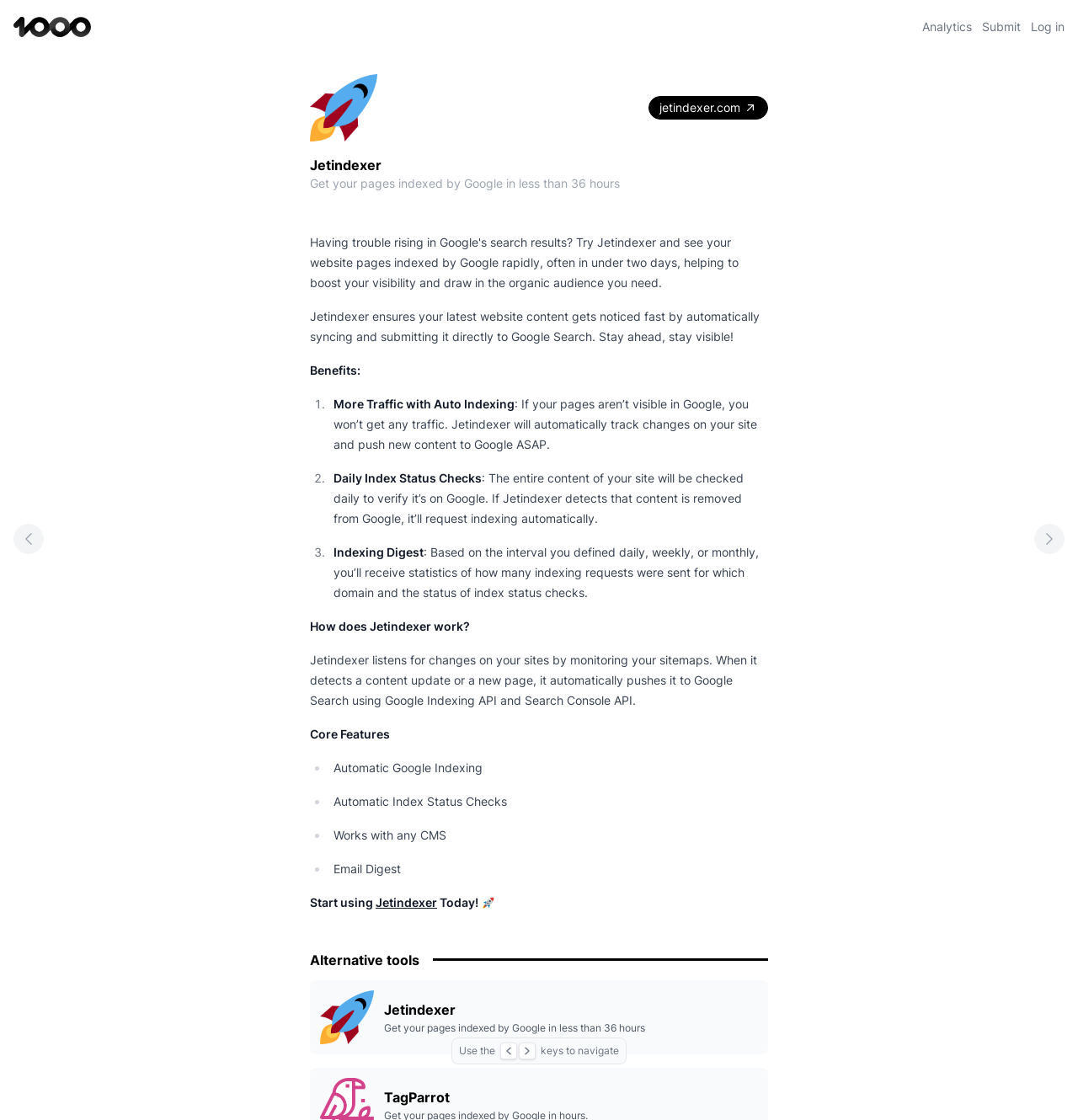Provide a brief response to the question using a single word or phrase: 
What is the name of the tool that helps with Google indexing?

Jetindexer